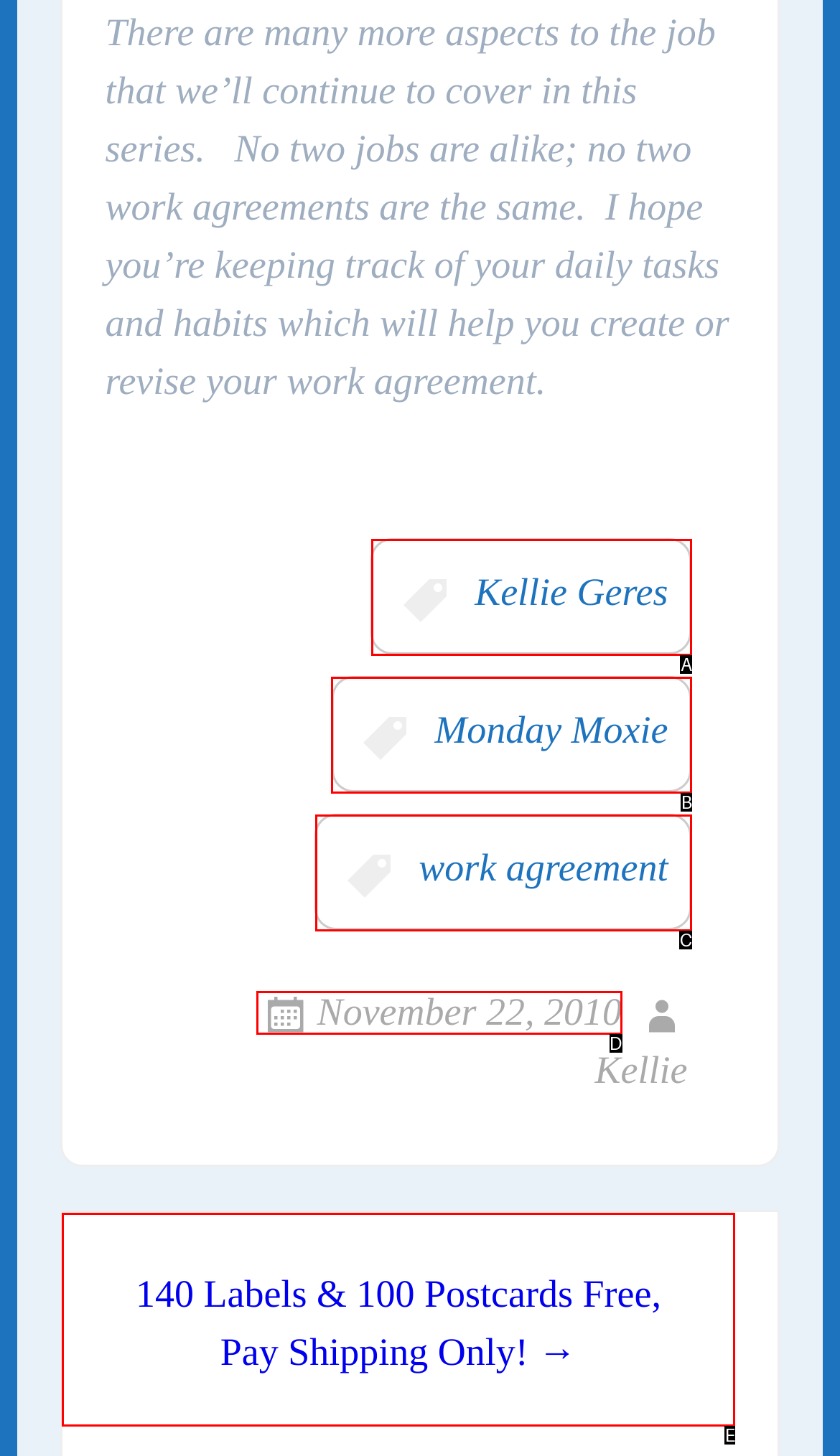Identify the bounding box that corresponds to: November 22, 2010
Respond with the letter of the correct option from the provided choices.

D